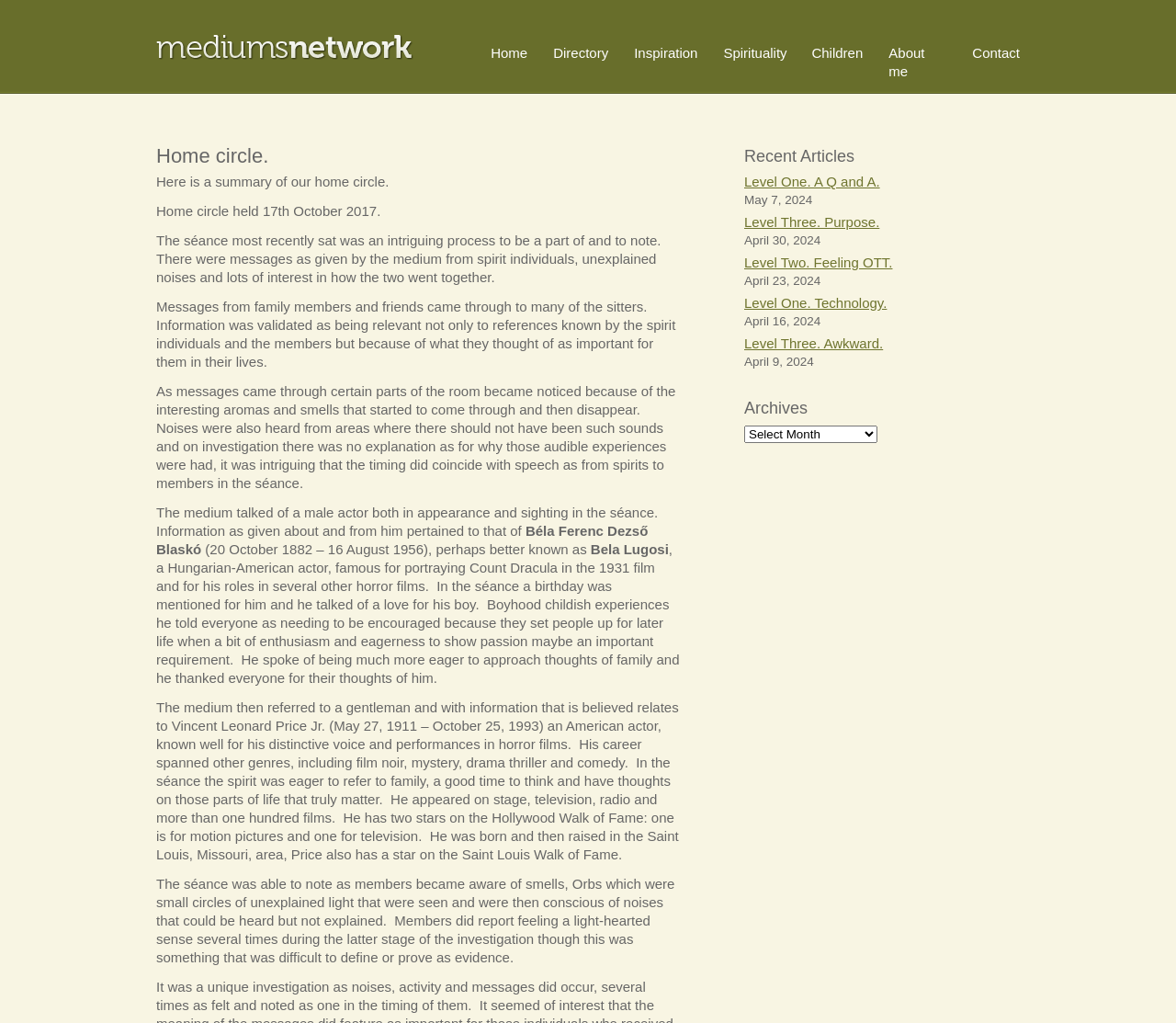Determine the bounding box coordinates of the clickable element to complete this instruction: "Read the 'Recent Articles' section". Provide the coordinates in the format of four float numbers between 0 and 1, [left, top, right, bottom].

[0.633, 0.144, 0.867, 0.162]